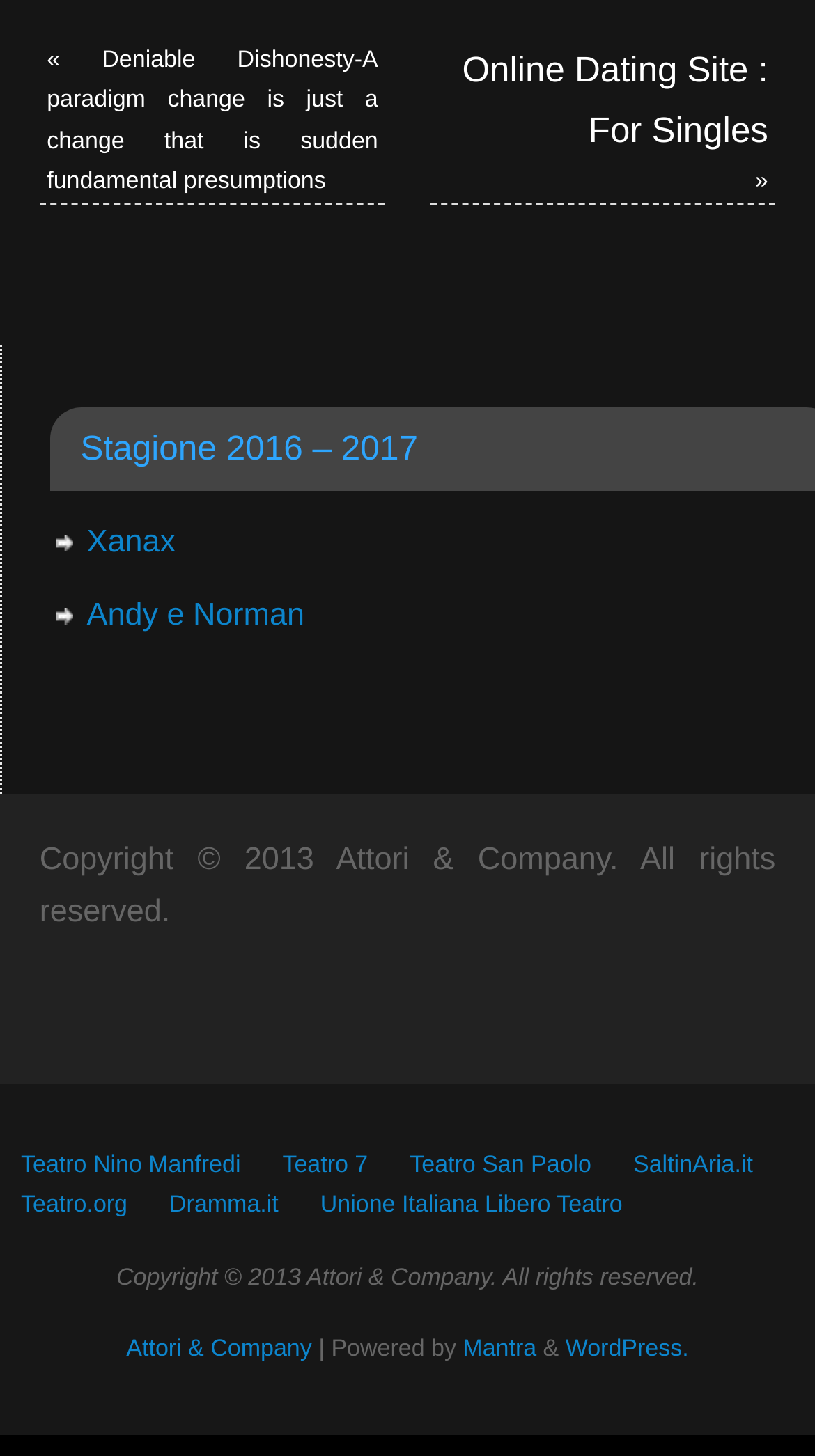What is the name of the company that owns the website?
Using the image provided, answer with just one word or phrase.

Attori & Company